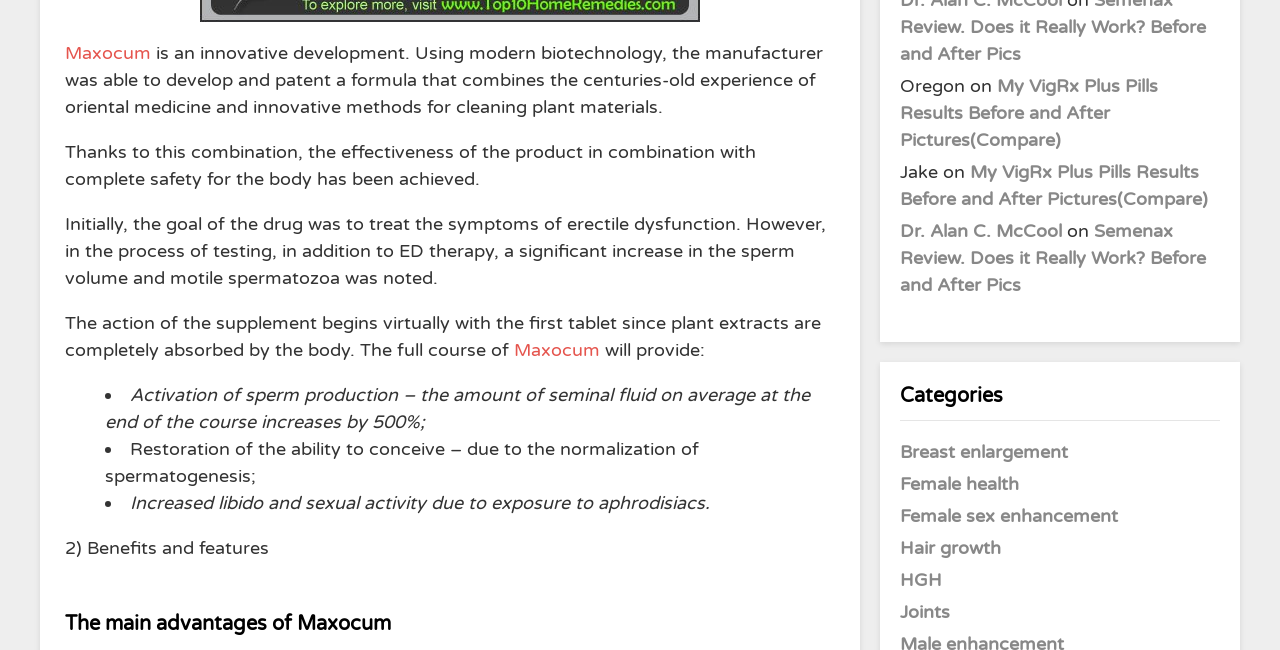Answer the question briefly using a single word or phrase: 
What is Maxocum?

Innovative development